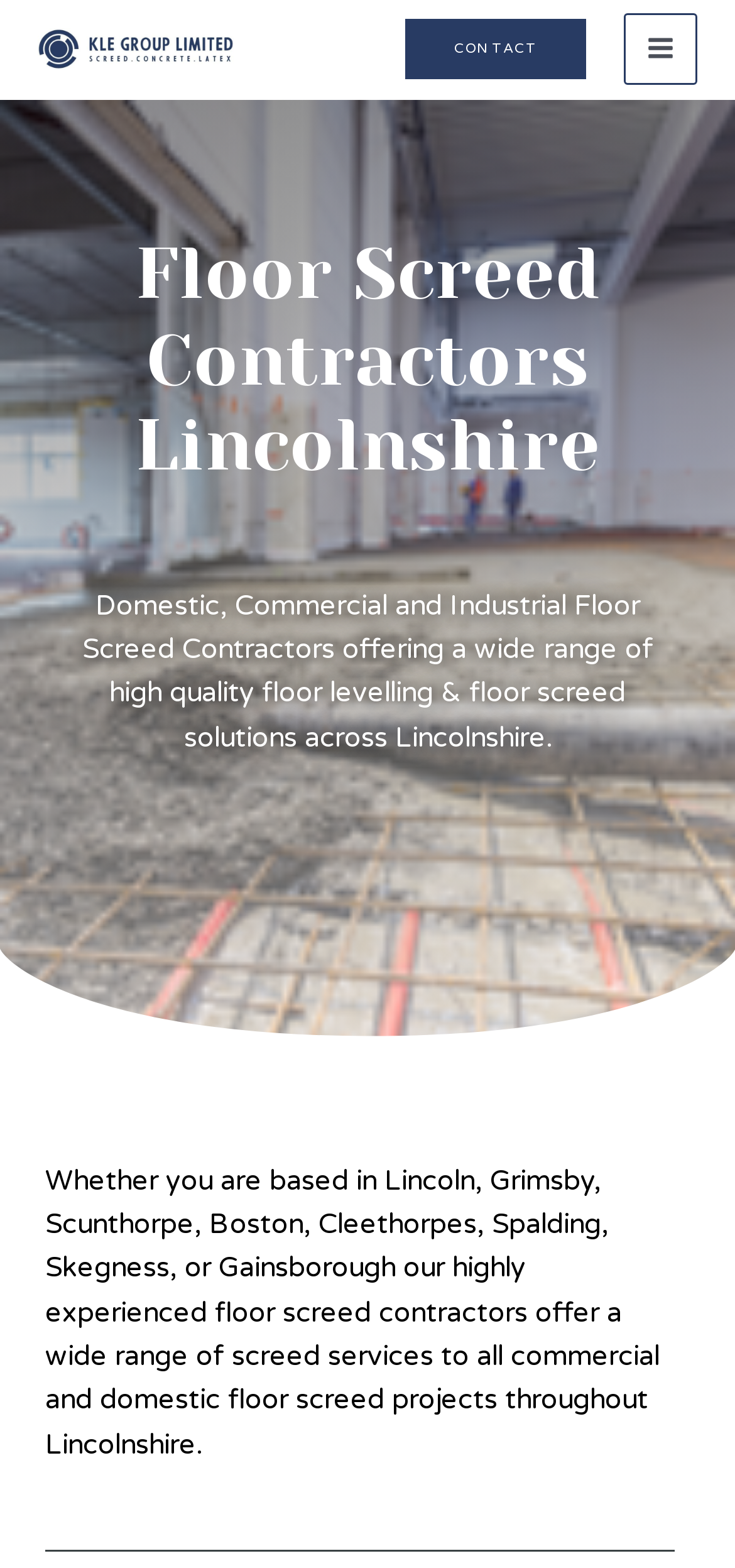Please give a short response to the question using one word or a phrase:
What is the purpose of the 'MAIN MENU' button?

To expand the menu